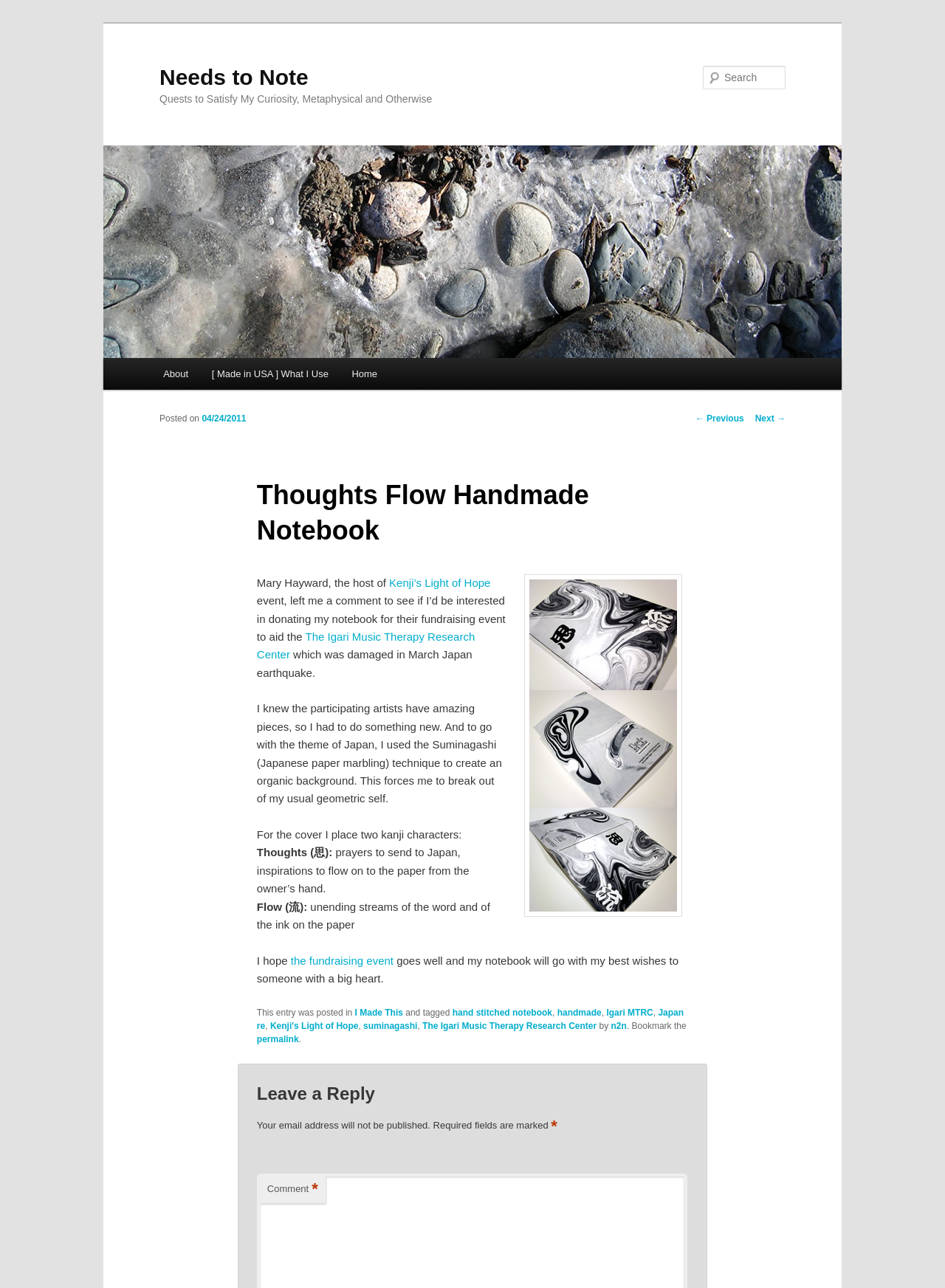Select the bounding box coordinates of the element I need to click to carry out the following instruction: "Search for something".

[0.744, 0.051, 0.831, 0.069]